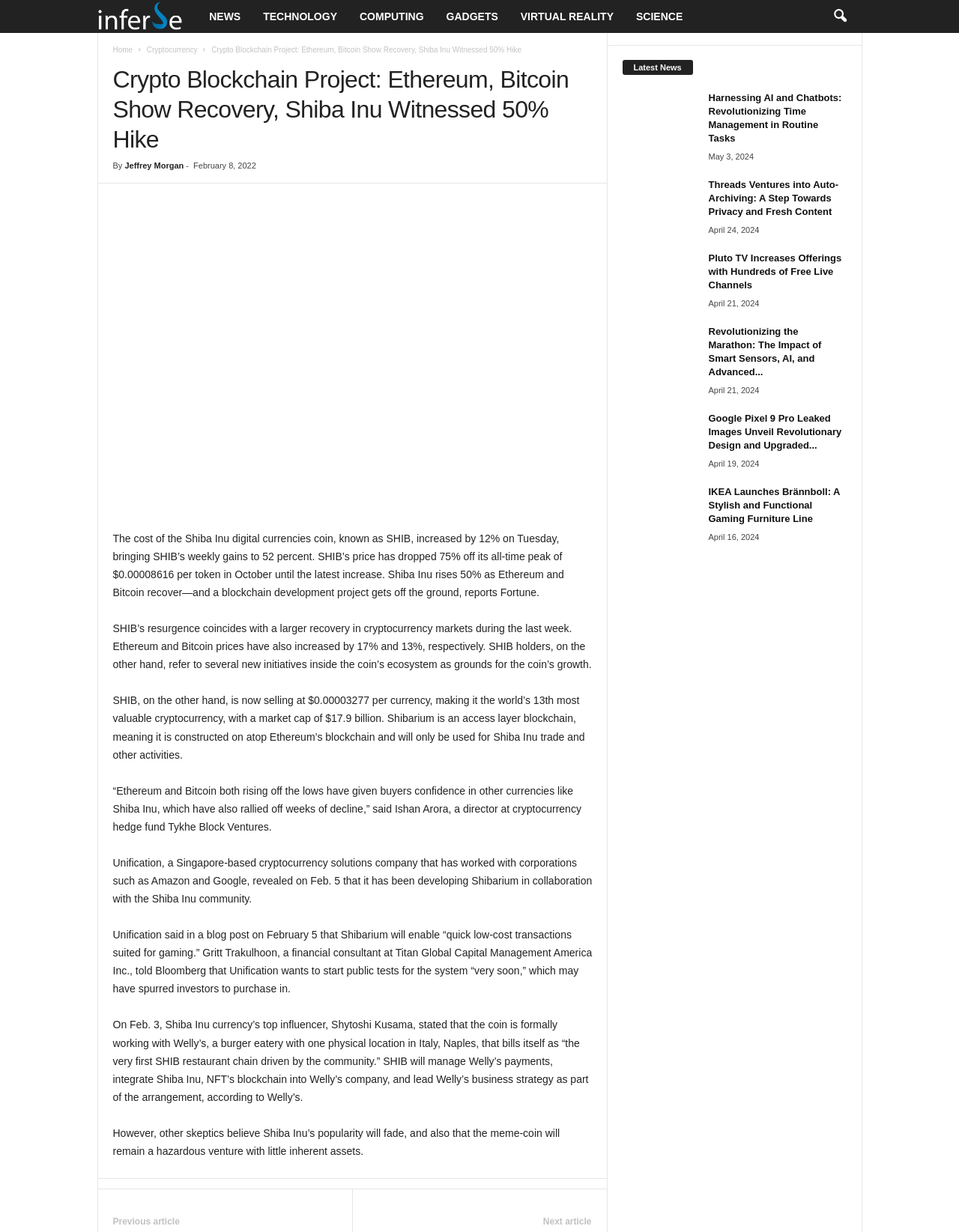Find the bounding box coordinates of the clickable region needed to perform the following instruction: "Read the article 'Harnessing AI and Chatbots: Revolutionizing Time Management in Routine Tasks'". The coordinates should be provided as four float numbers between 0 and 1, i.e., [left, top, right, bottom].

[0.739, 0.074, 0.883, 0.118]